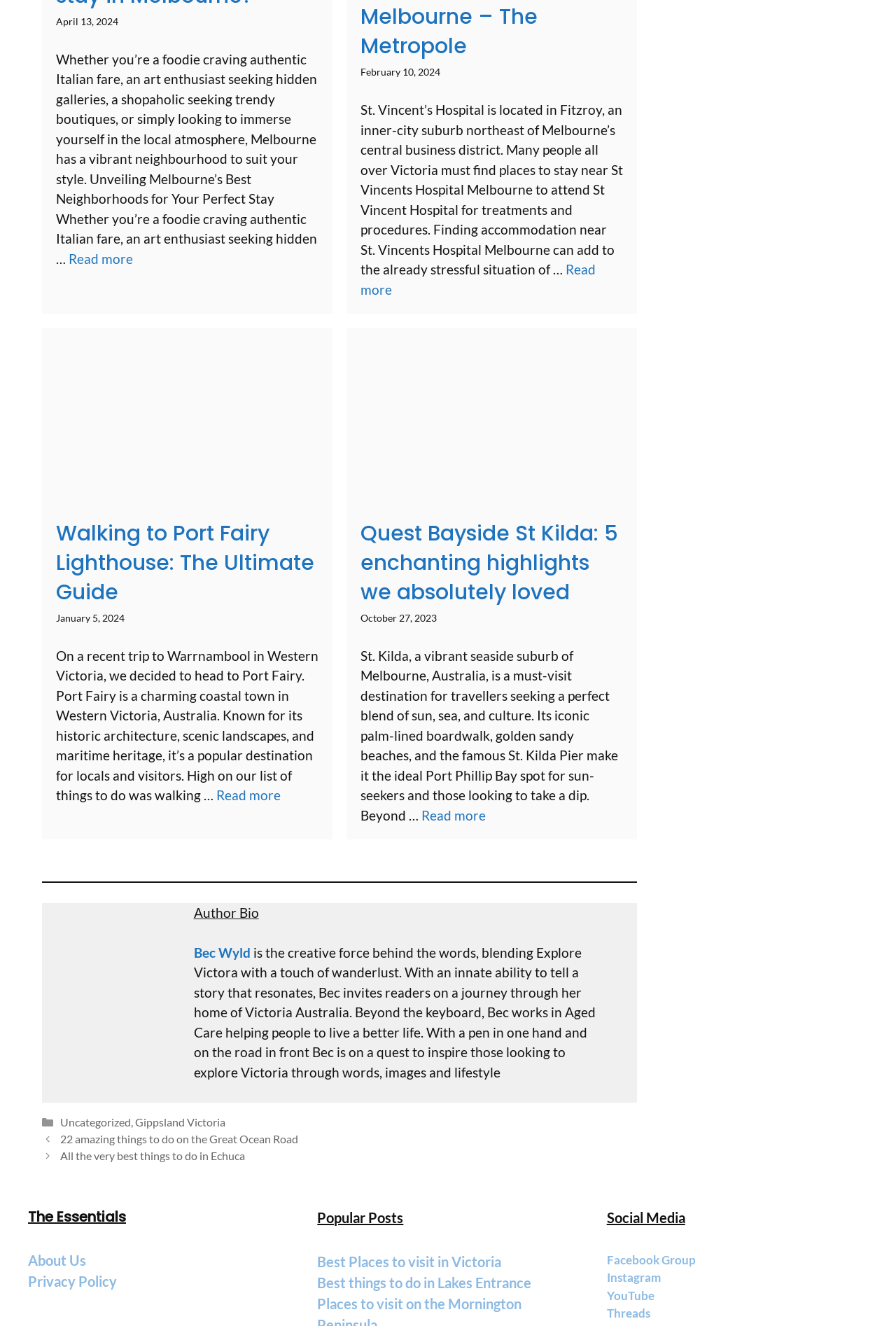Can you pinpoint the bounding box coordinates for the clickable element required for this instruction: "Read more about Places to stay near St Vincents Hospital Melbourne – The Metropole"? The coordinates should be four float numbers between 0 and 1, i.e., [left, top, right, bottom].

[0.402, 0.197, 0.665, 0.224]